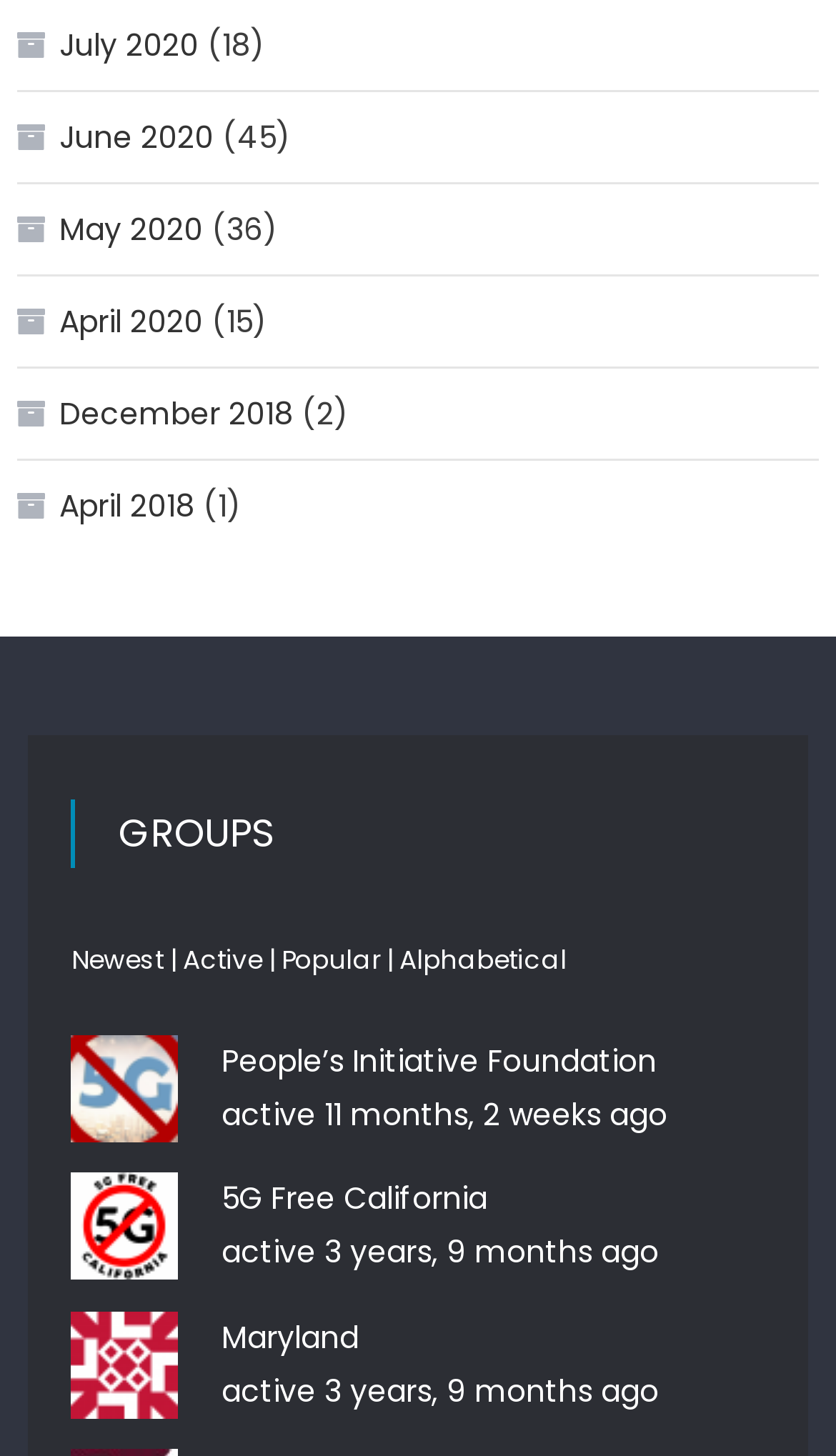Please locate the UI element described by "December 2018" and provide its bounding box coordinates.

[0.02, 0.261, 0.351, 0.308]